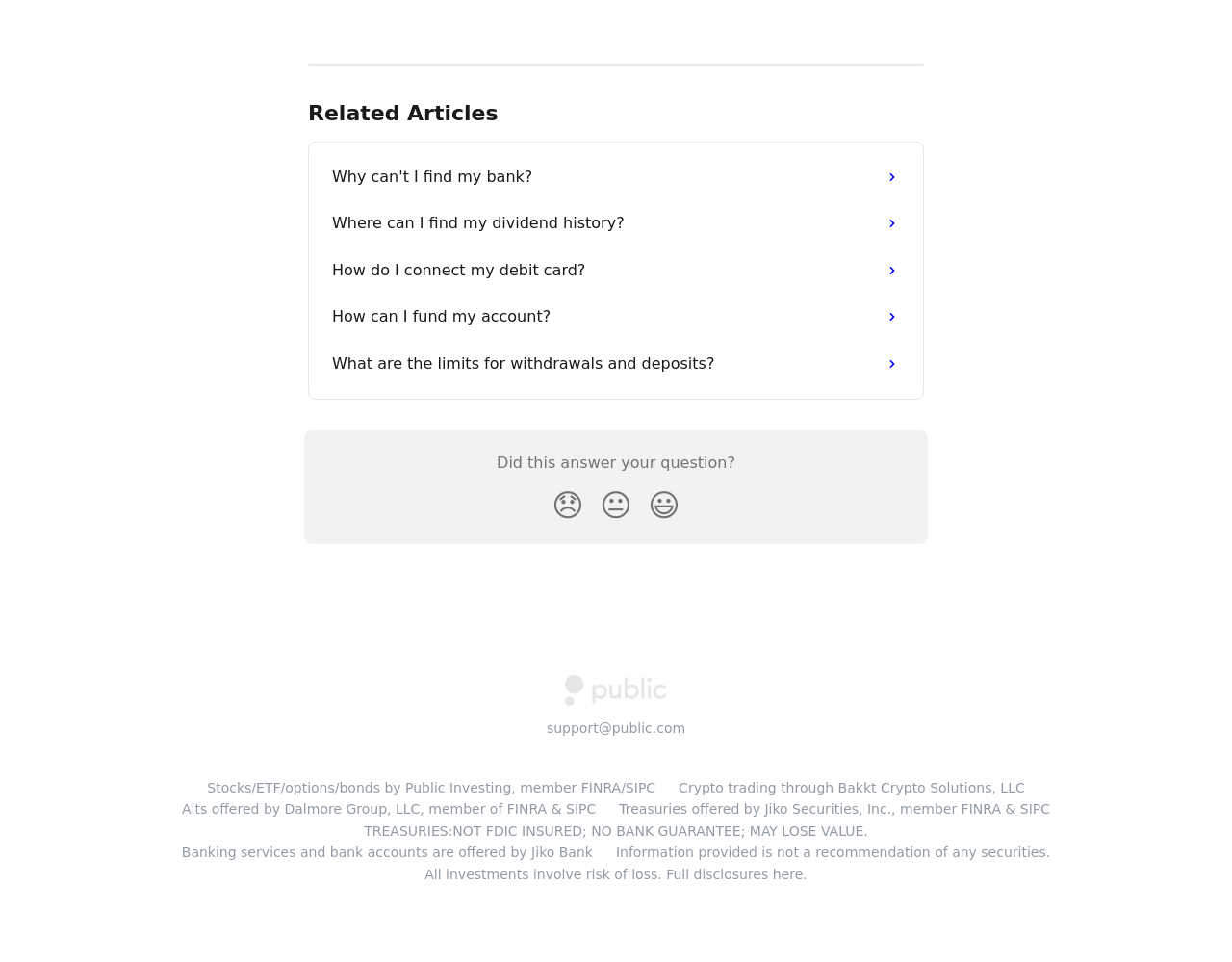Please find the bounding box coordinates of the element's region to be clicked to carry out this instruction: "Click on 'Why can't I find my bank?'".

[0.26, 0.16, 0.74, 0.208]